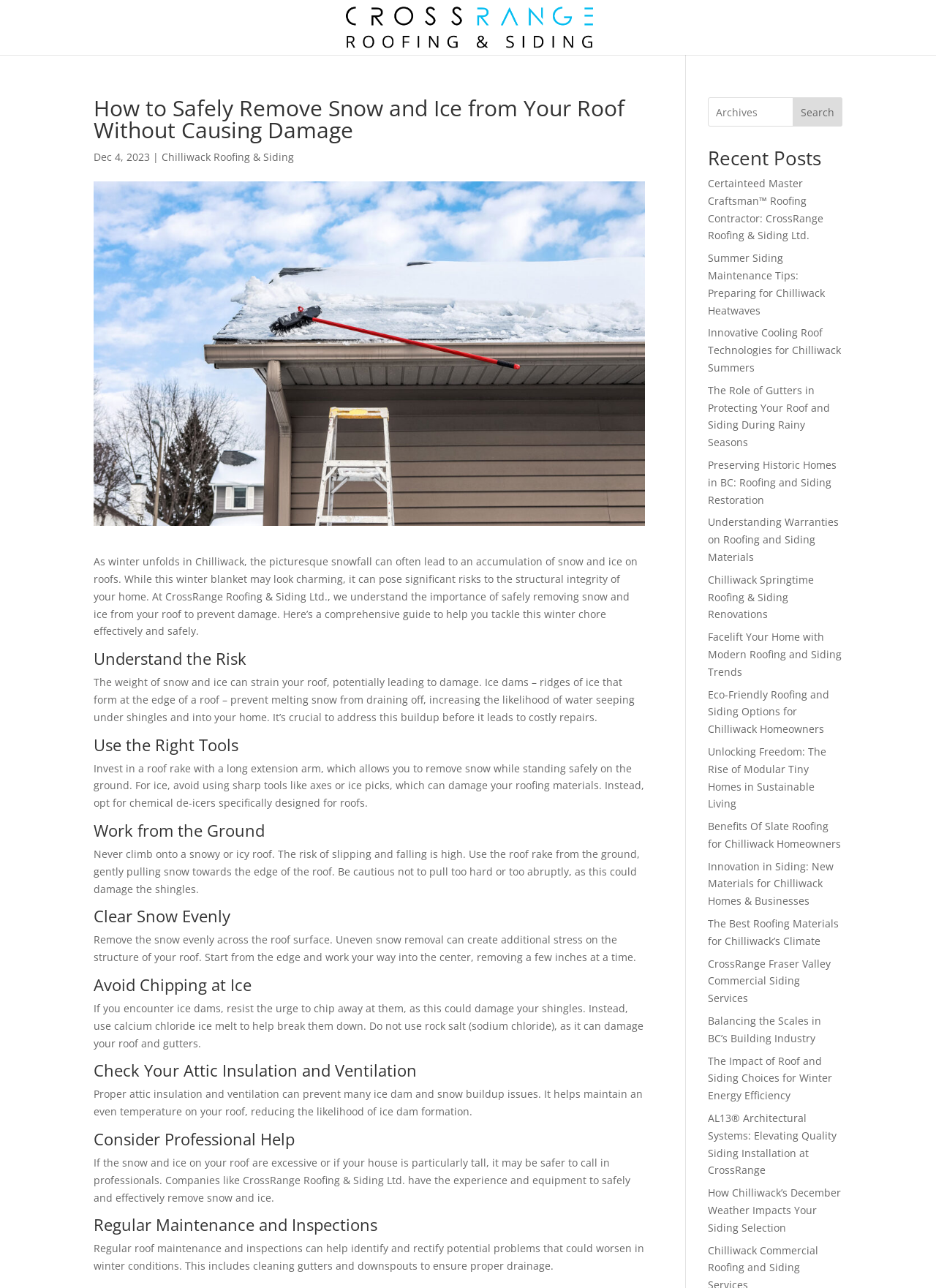Please identify the bounding box coordinates of the region to click in order to complete the given instruction: "Read the article about Certainteed Master Craftsman™ Roofing Contractor". The coordinates should be four float numbers between 0 and 1, i.e., [left, top, right, bottom].

[0.756, 0.137, 0.88, 0.188]